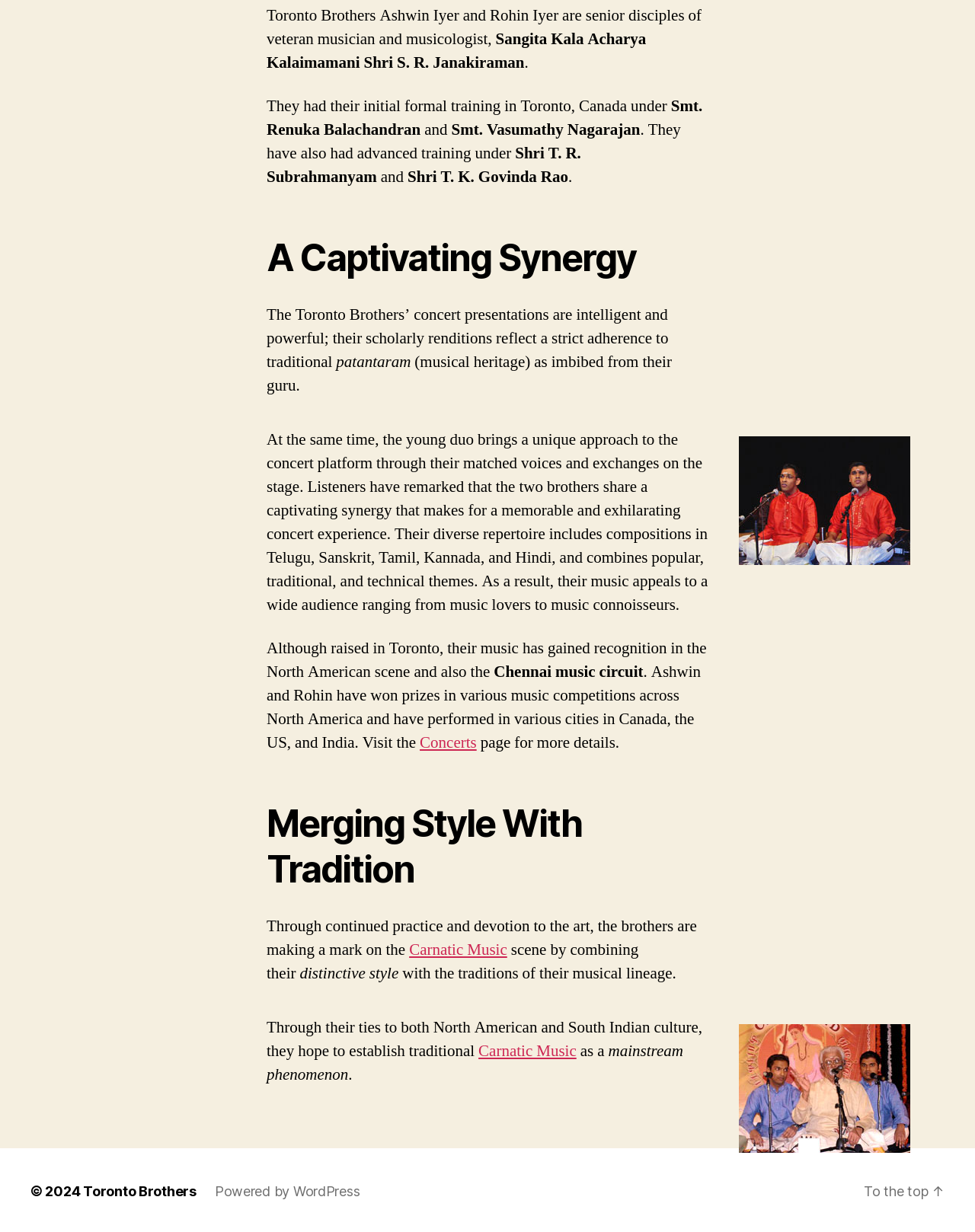Using floating point numbers between 0 and 1, provide the bounding box coordinates in the format (top-left x, top-left y, bottom-right x, bottom-right y). Locate the UI element described here: Concerts

[0.431, 0.594, 0.489, 0.611]